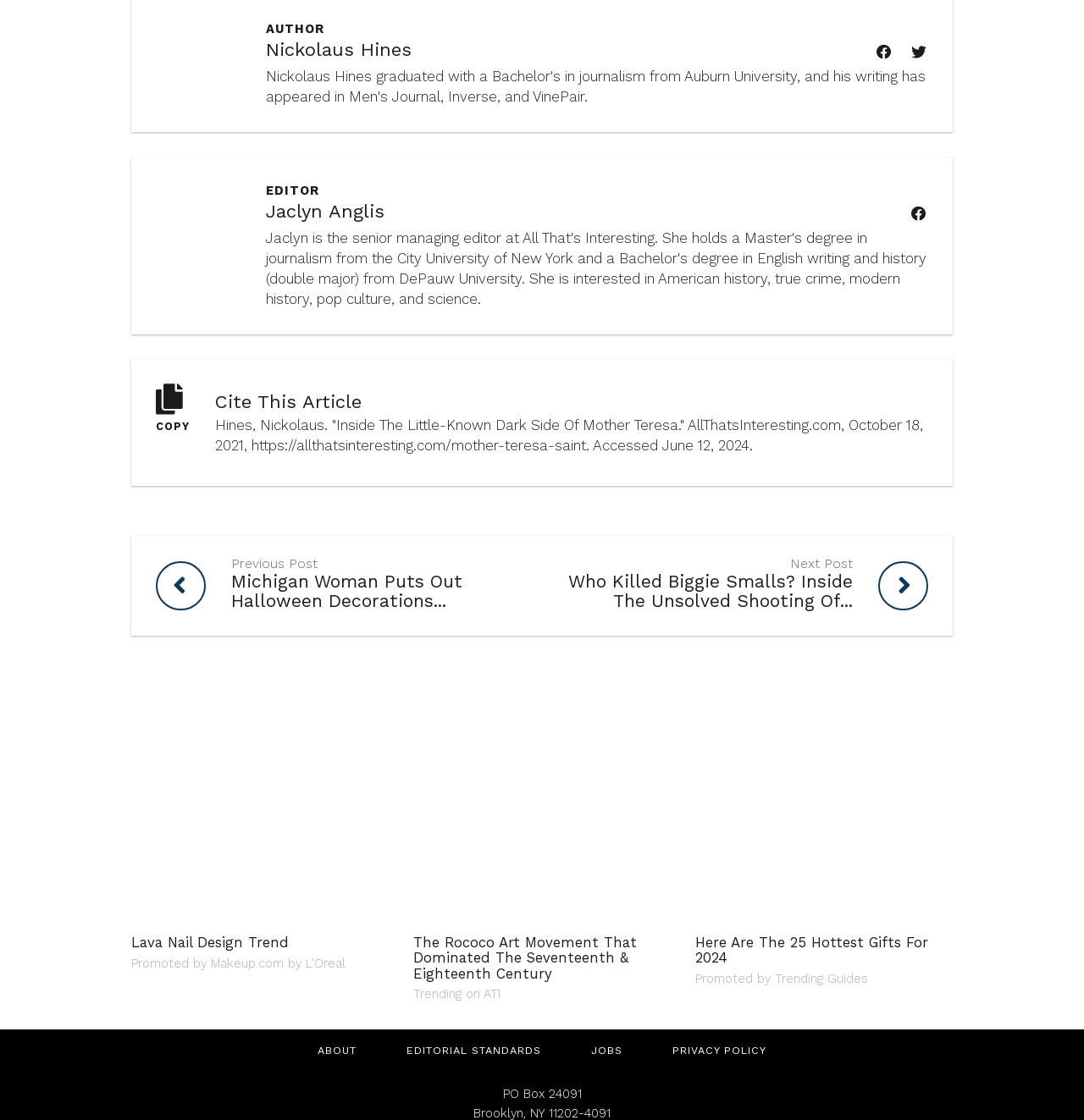Specify the bounding box coordinates of the area to click in order to execute this command: 'Learn about the Lava Nail Design Trend'. The coordinates should consist of four float numbers ranging from 0 to 1, and should be formatted as [left, top, right, bottom].

[0.121, 0.59, 0.358, 0.869]